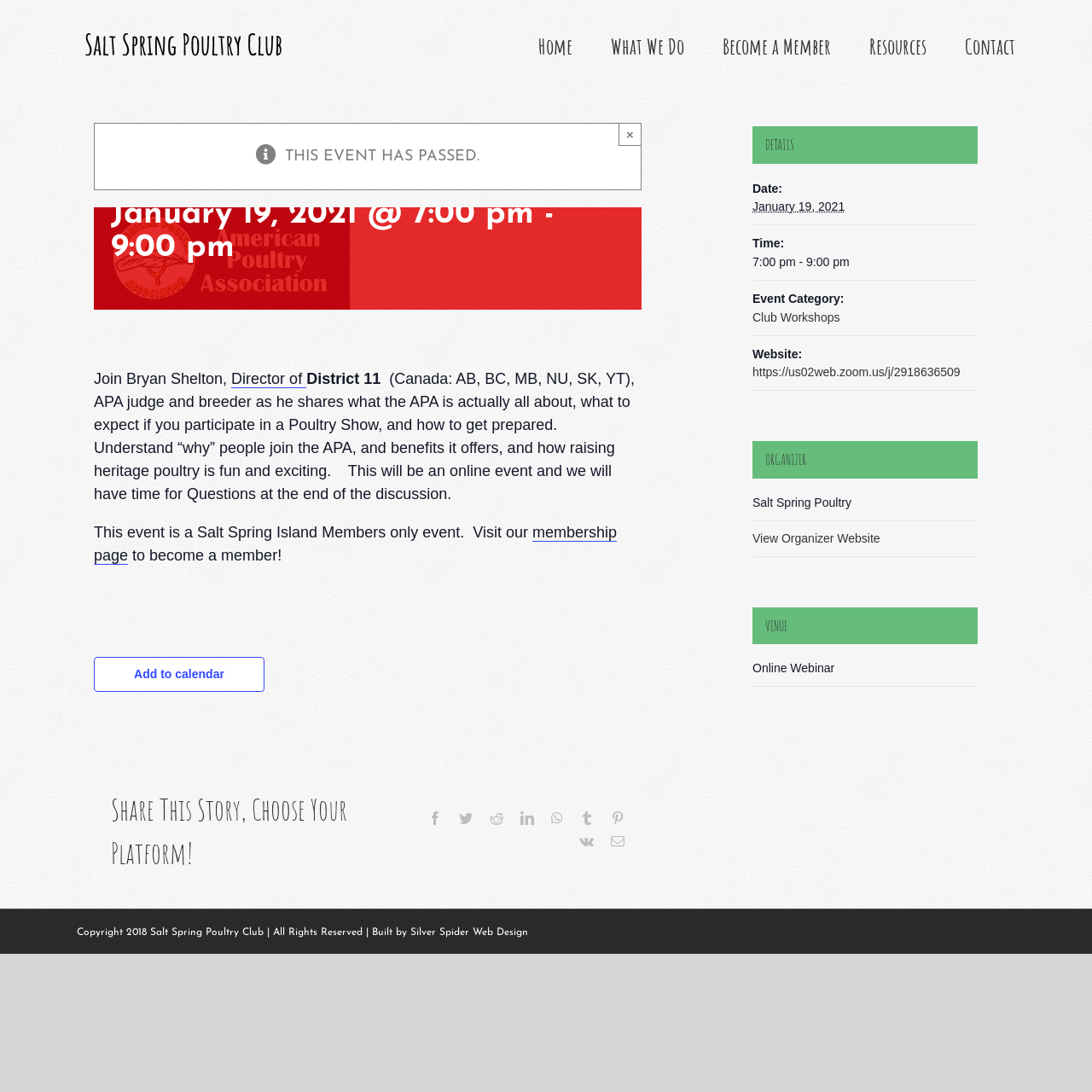Please determine the bounding box coordinates of the clickable area required to carry out the following instruction: "Click the 'membership page' link". The coordinates must be four float numbers between 0 and 1, represented as [left, top, right, bottom].

[0.086, 0.48, 0.565, 0.517]